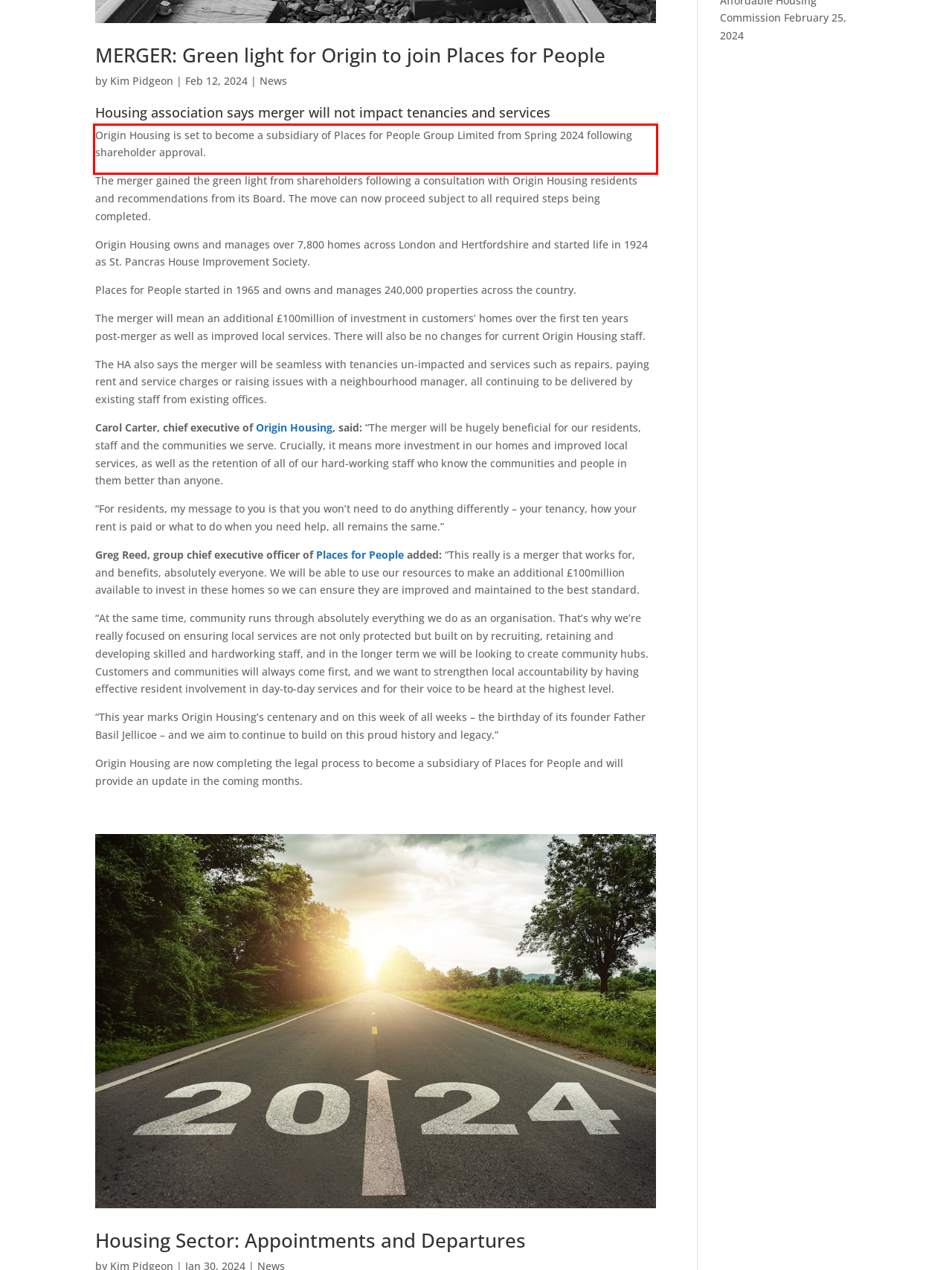Please analyze the provided webpage screenshot and perform OCR to extract the text content from the red rectangle bounding box.

Origin Housing is set to become a subsidiary of Places for People Group Limited from Spring 2024 following shareholder approval.